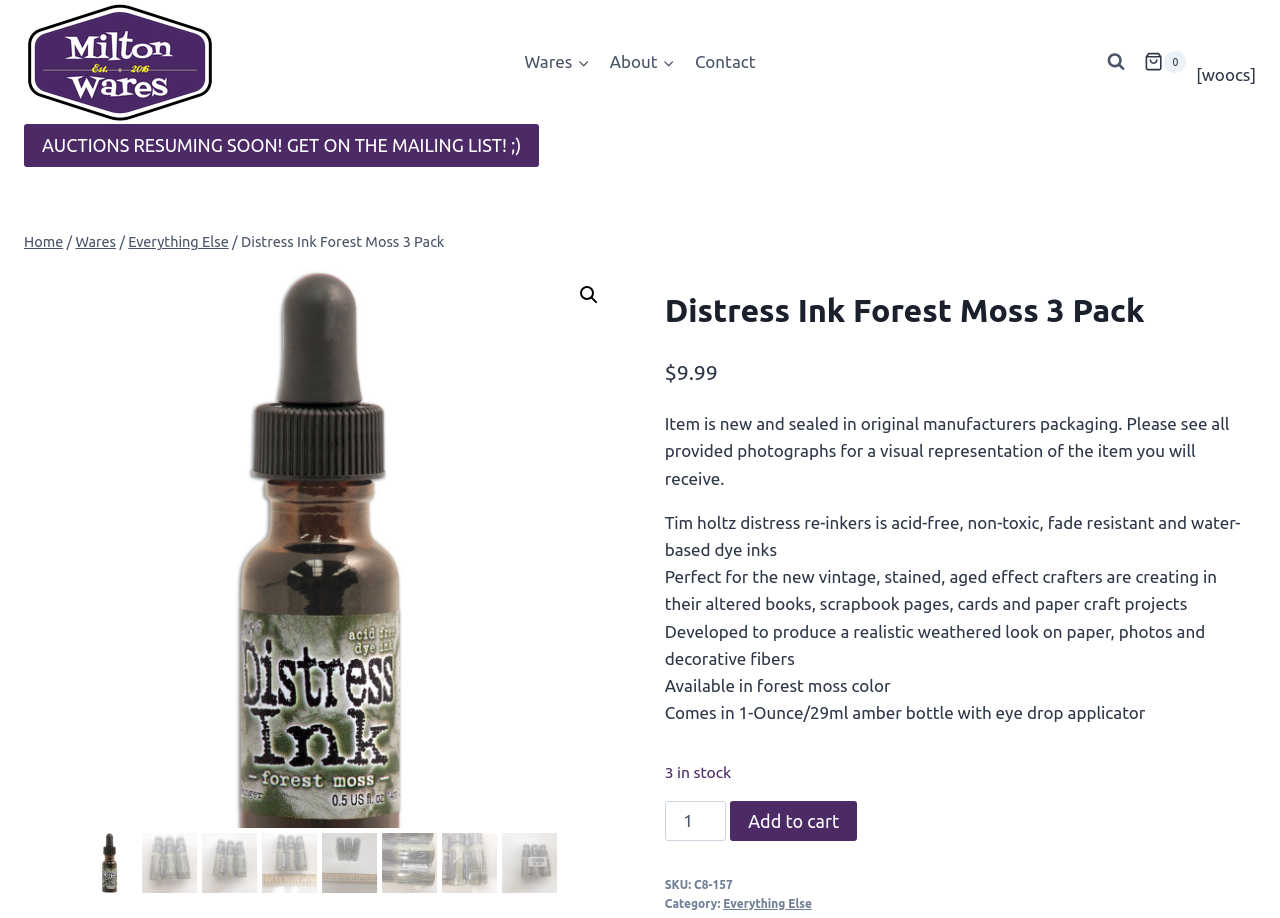What is the color of the Distress Ink Forest Moss 3 Pack?
Provide a detailed answer to the question, using the image to inform your response.

The color of the Distress Ink Forest Moss 3 Pack can be found in the product description section, where it says 'Available in forest moss color'.